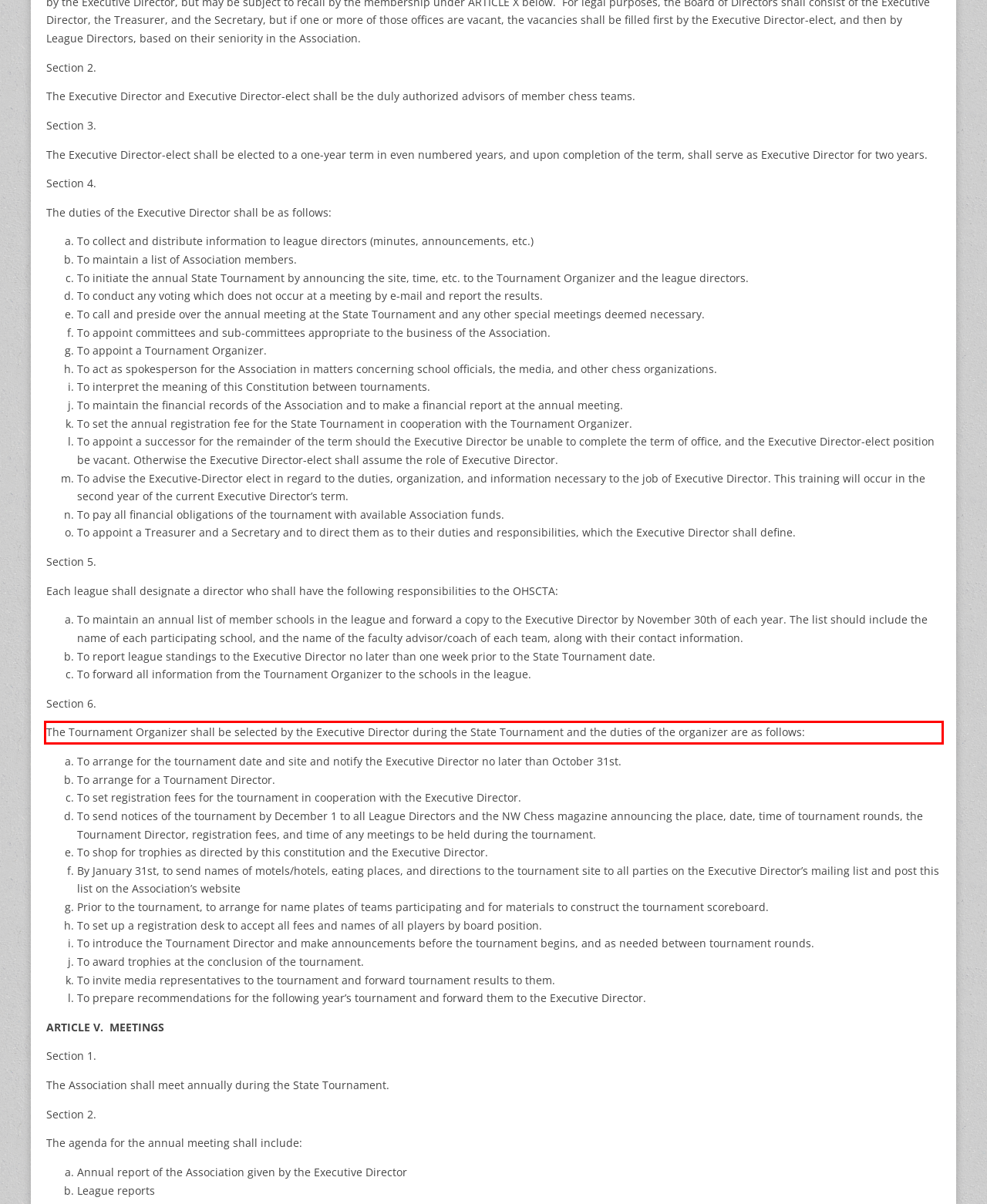You have a screenshot with a red rectangle around a UI element. Recognize and extract the text within this red bounding box using OCR.

The Tournament Organizer shall be selected by the Executive Director during the State Tournament and the duties of the organizer are as follows: